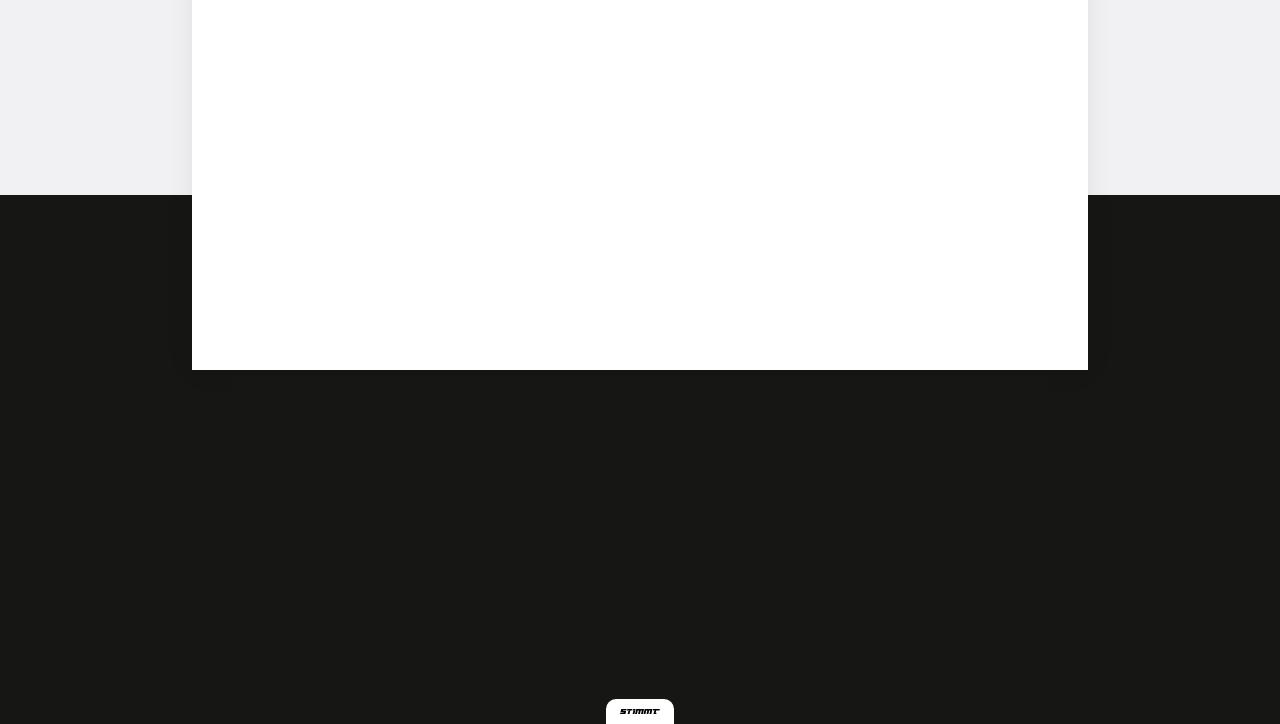Kindly determine the bounding box coordinates for the area that needs to be clicked to execute this instruction: "Visit the Basebeton page".

[0.15, 0.704, 0.212, 0.729]